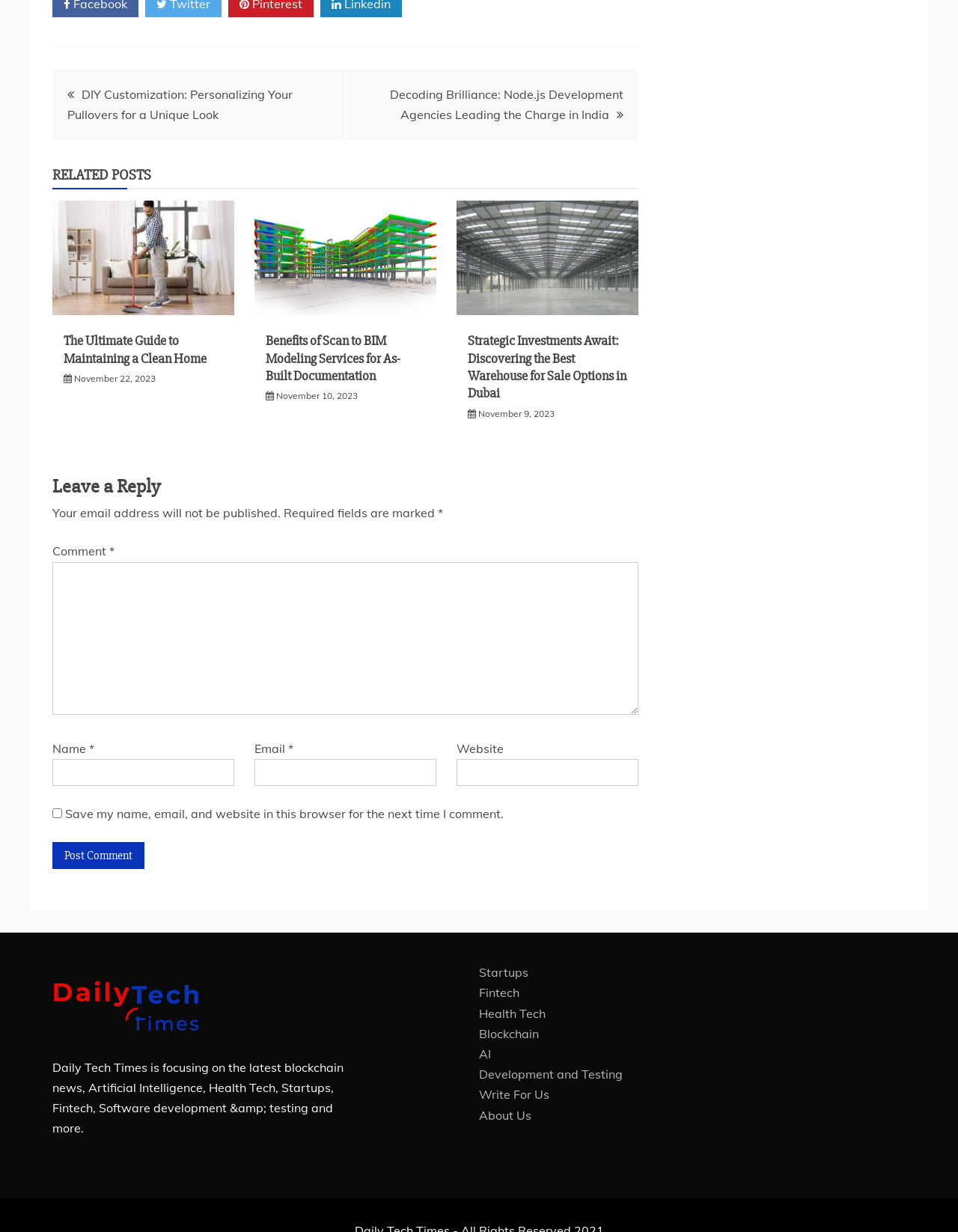Identify the bounding box coordinates for the UI element described as: "parent_node: Name * name="author"". The coordinates should be provided as four floats between 0 and 1: [left, top, right, bottom].

[0.055, 0.616, 0.244, 0.638]